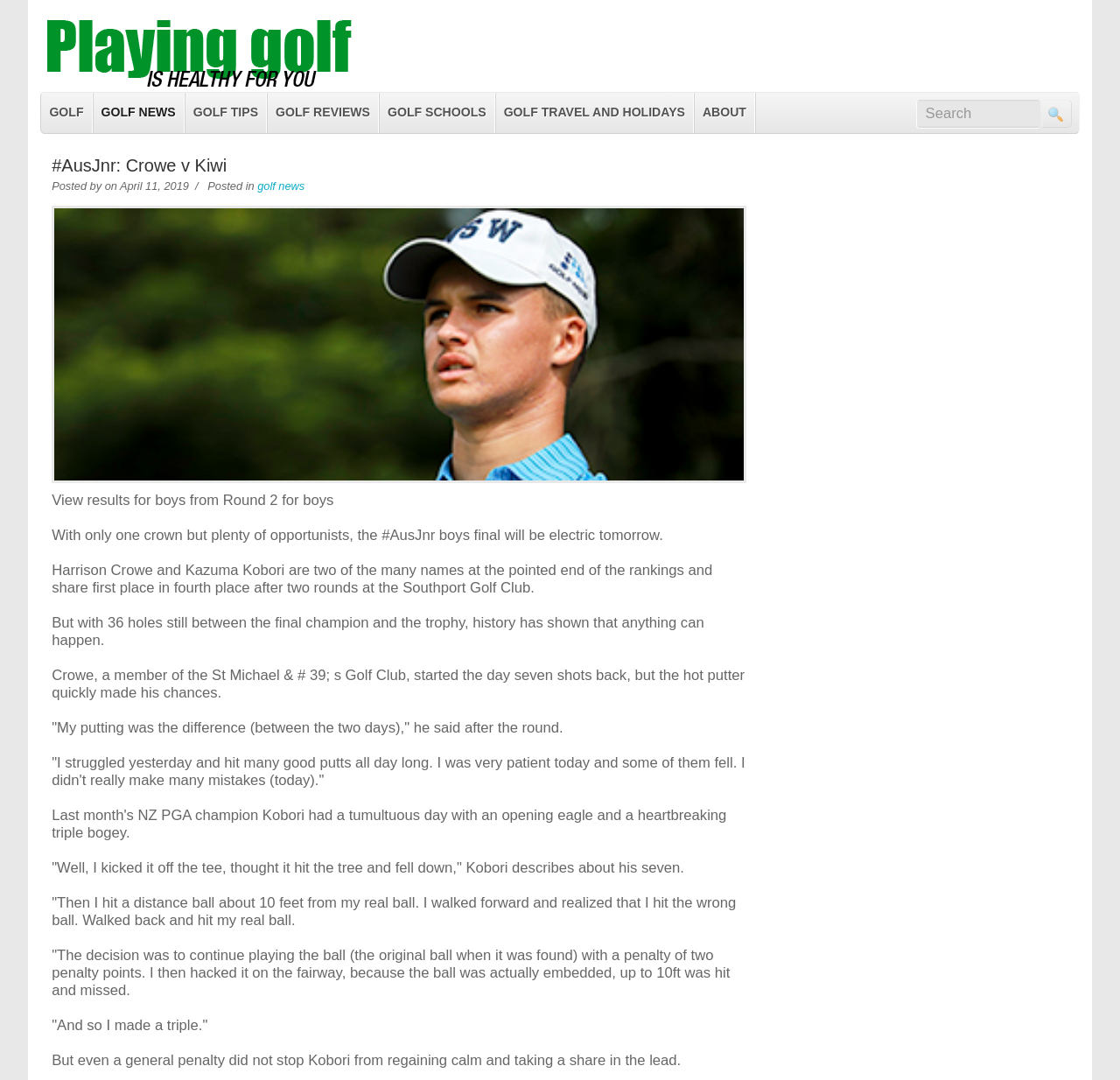Refer to the image and offer a detailed explanation in response to the question: What is the name of the golf club mentioned in the article?

In the article, it is mentioned that Harrison Crowe is a member of the St Michael's Golf Club, which is a golf club where he plays golf.